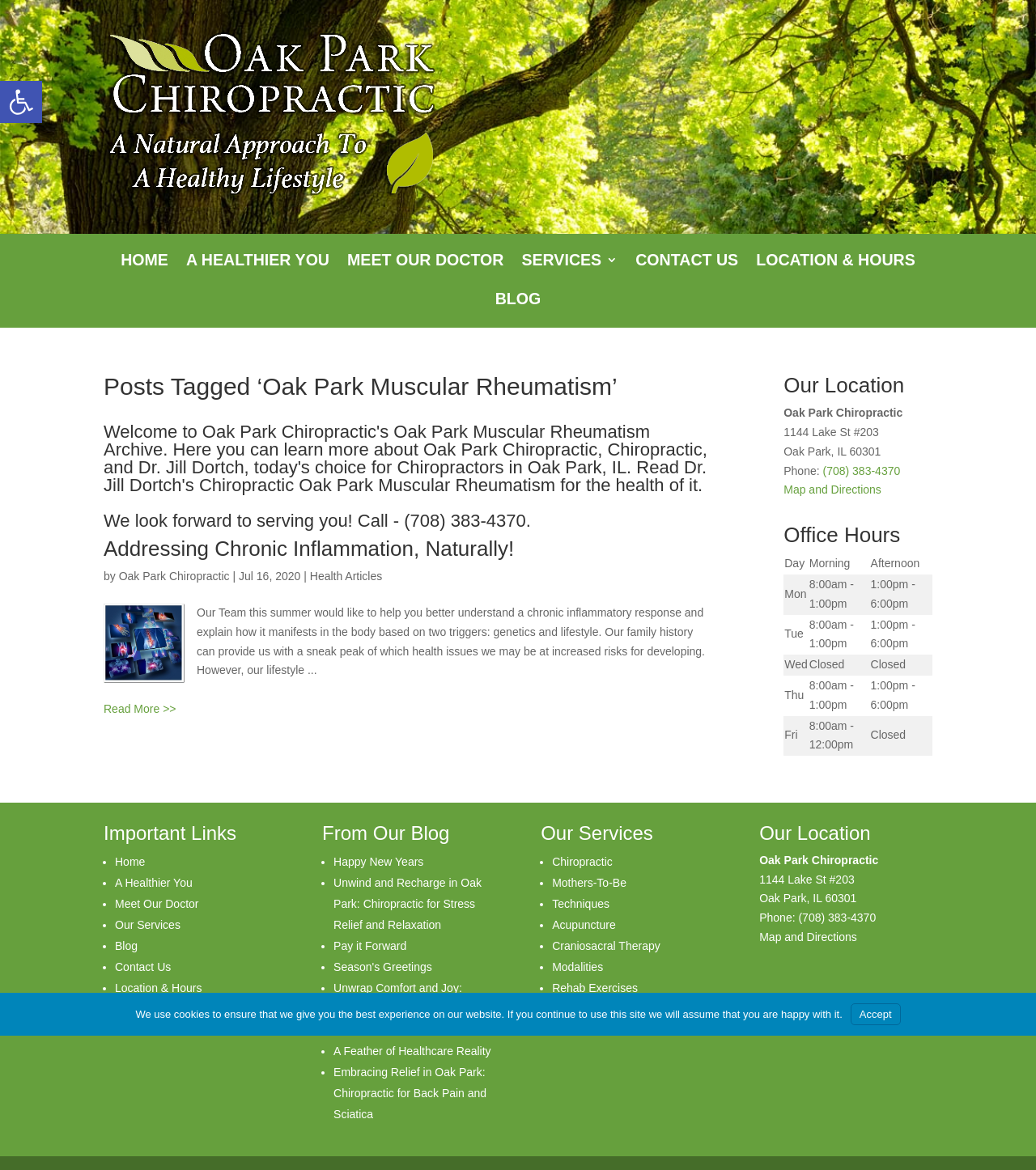With reference to the image, please provide a detailed answer to the following question: What are the office hours on Mondays?

The office hours on Mondays can be found in the 'Office Hours' table, where it is listed as '8:00am - 1:00pm' in the morning and '1:00pm - 6:00pm' in the afternoon.